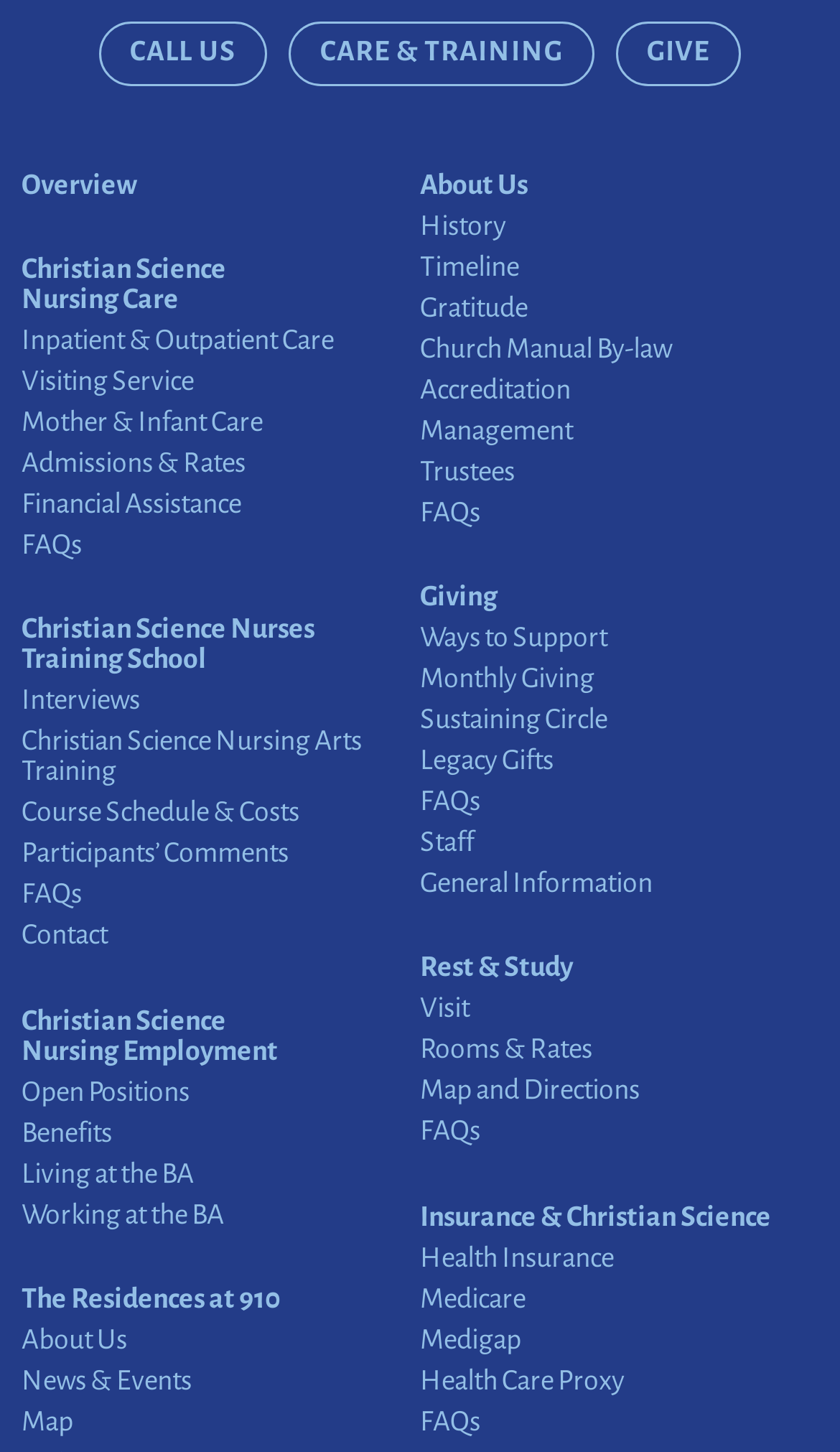Please identify the coordinates of the bounding box that should be clicked to fulfill this instruction: "Learn about 'Christian Science Nurses Training School'".

[0.026, 0.425, 0.448, 0.474]